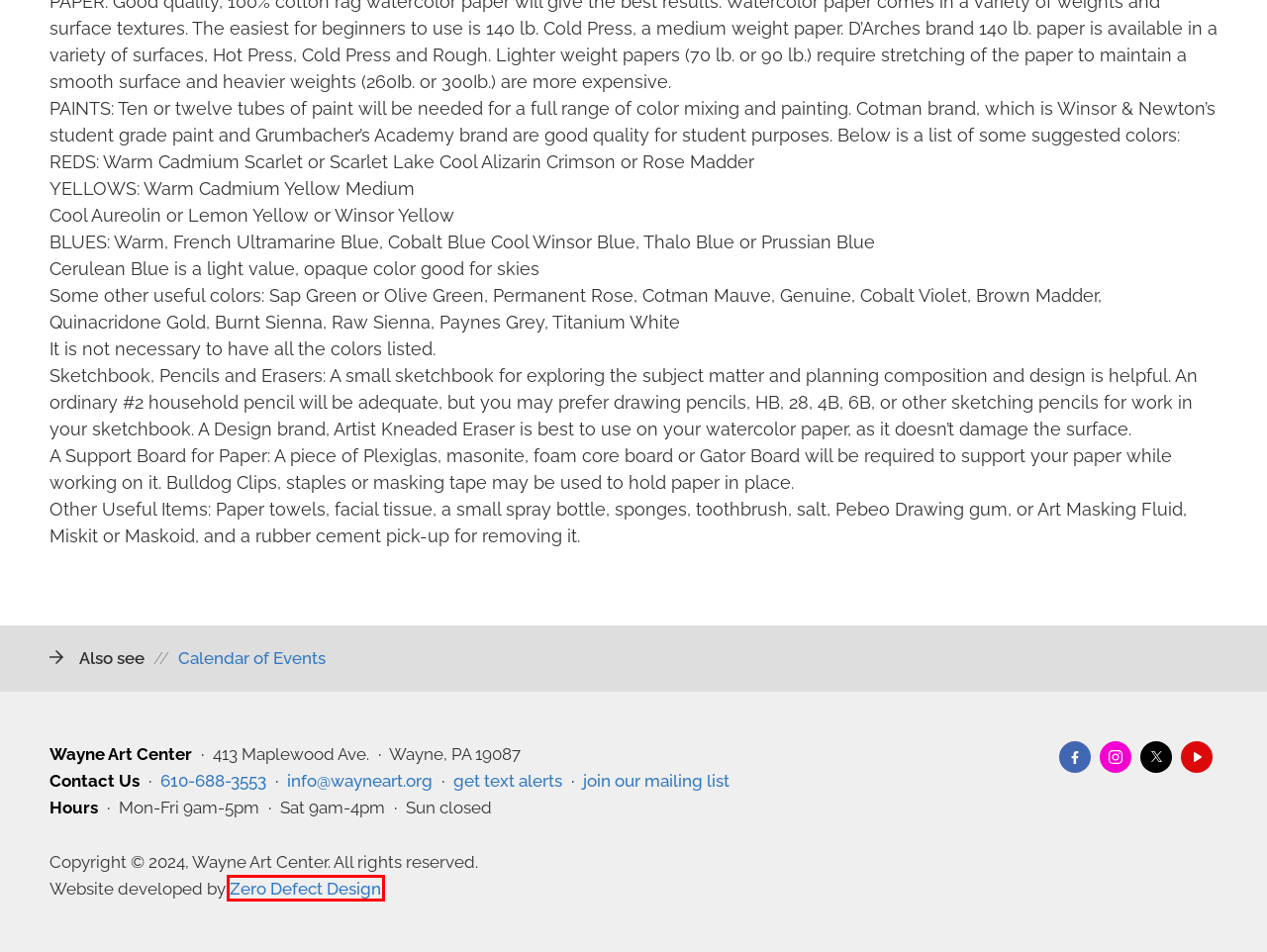You are provided with a screenshot of a webpage that includes a red rectangle bounding box. Please choose the most appropriate webpage description that matches the new webpage after clicking the element within the red bounding box. Here are the candidates:
A. About Wayne Art Center  –  Wayne Art Center
B. Wayne Art Center
C. Visit  –  Wayne Art Center
D. Wayne Art Center - Registration
E. Education  –  Wayne Art Center
F. Sign up to receive a text message when the Wayne Art Center closes due to inclement weather.
G. Zero Defect Design: We Converge
H. Support  –  Wayne Art Center

G